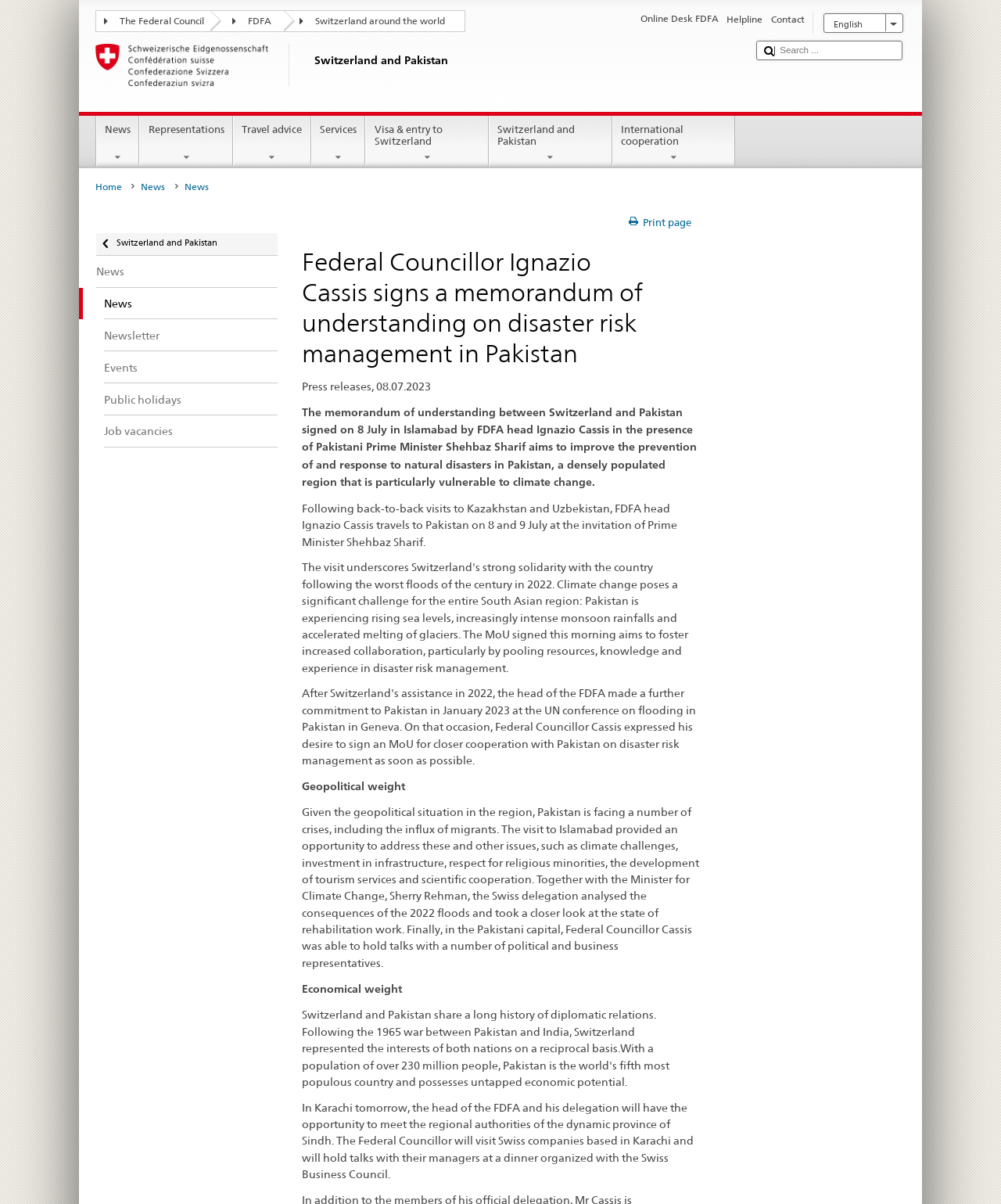Determine the bounding box coordinates of the UI element described by: "← Previous".

None